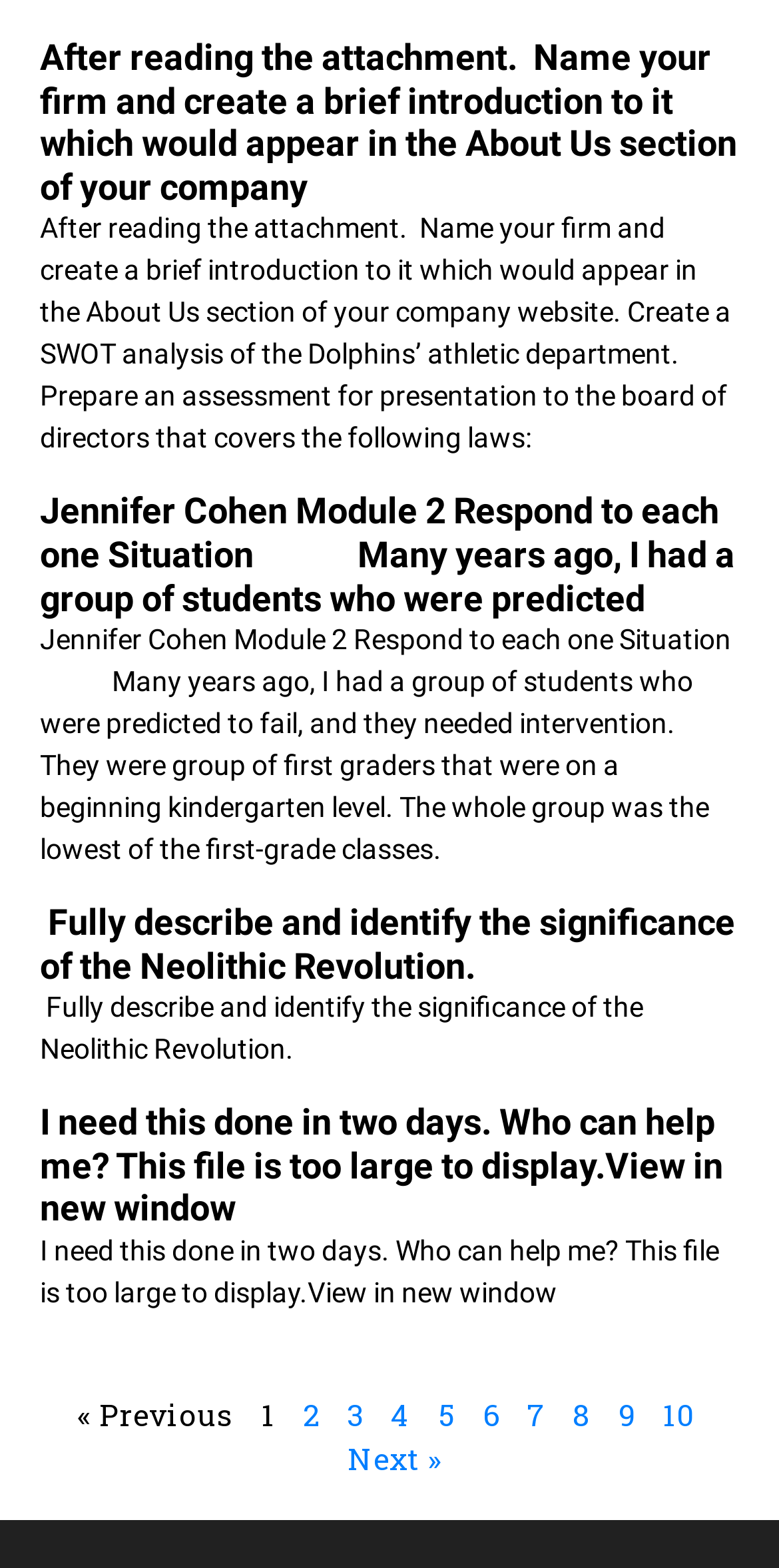What is the main topic of the third article?
Please give a detailed answer to the question using the information shown in the image.

The third article has a heading that mentions 'Fully describe and identify the significance of the Neolithic Revolution.' Therefore, the main topic of the third article is the Neolithic Revolution.